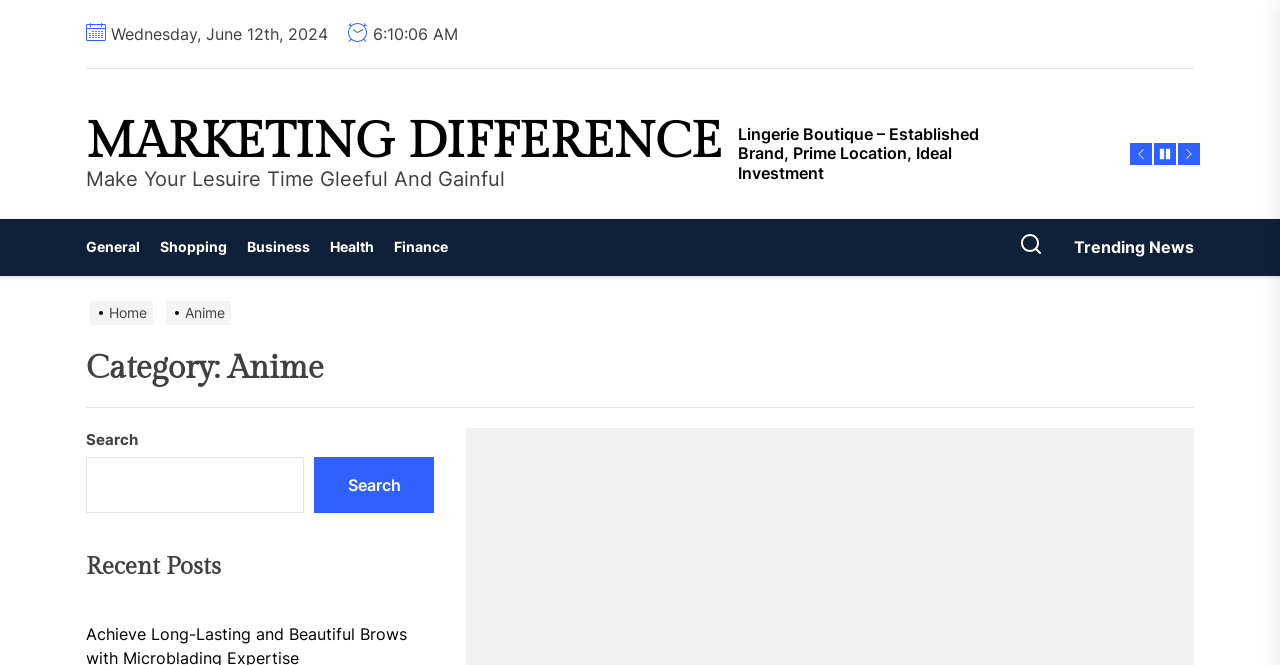Describe the webpage in detail, including text, images, and layout.

The webpage is about Anime and Marketing Difference. At the top, there is a date displayed as "Wednesday, June 12th, 2024". Below the date, there is a prominent link "MARKETING DIFFERENCE" followed by a descriptive text "Make Your Leisure Time Gleeful And Gainful". 

On the right side of the page, there are three buttons with no text, likely representing icons. Below these buttons, there is a link "Lingerie Boutique – Established Brand, Prime Location, Ideal Investment". 

A horizontal navigation menu is located below the link, containing five categories: "General", "Shopping", "Business", "Health", and "Finance". 

Further down, there is a button with no text, likely an icon, and another button labeled "Trending News". 

A breadcrumbs navigation menu is located below, showing the current path as "Home" > "Anime". 

The main content of the page is headed by a title "Category: Anime". Below the title, there is a search bar with a label "Search" and a search button. 

Finally, there is a section titled "Recent Posts", but the content of this section is not provided in the accessibility tree.